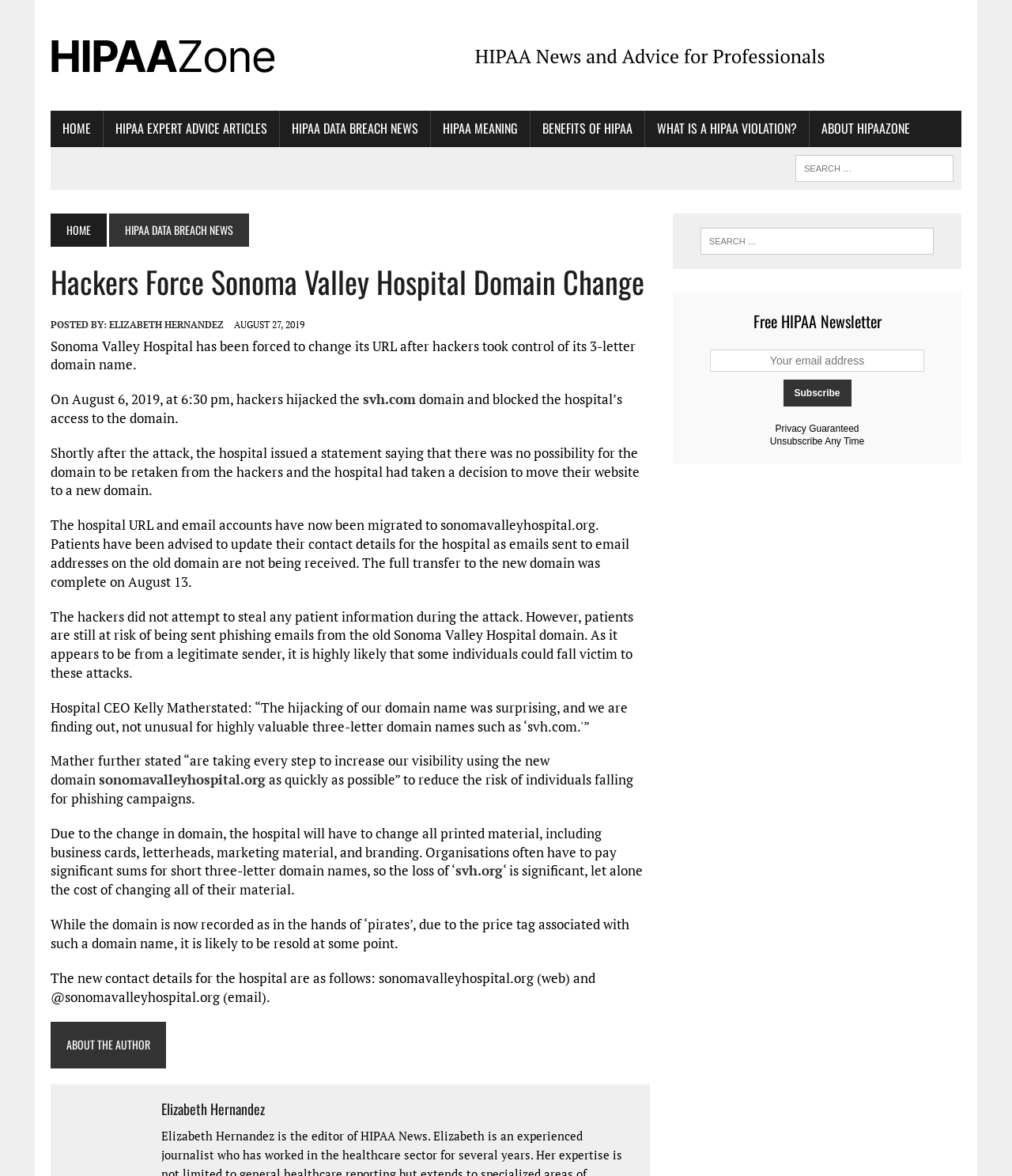Find the bounding box coordinates of the UI element according to this description: "svh.org".

[0.45, 0.733, 0.497, 0.748]